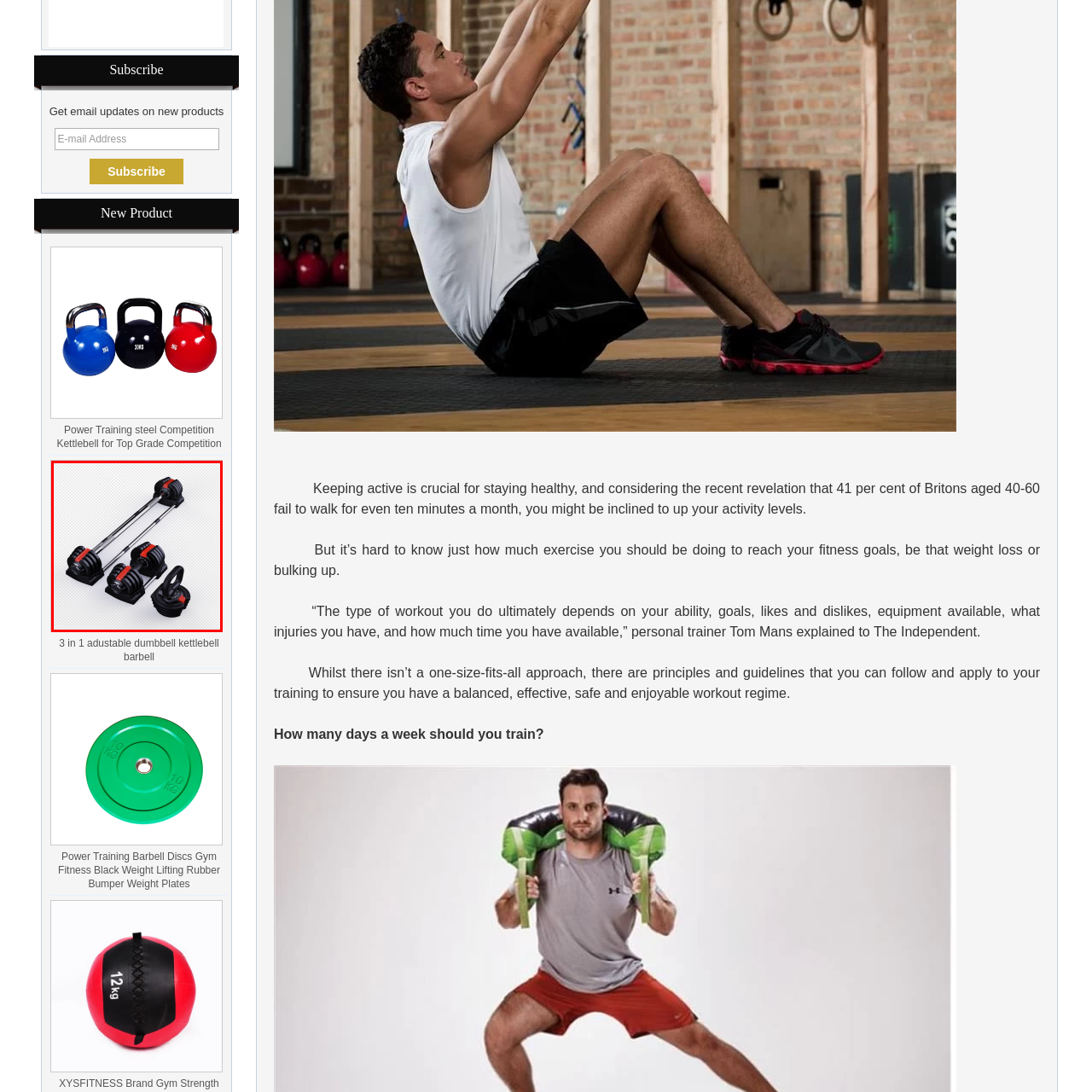Analyze the picture within the red frame, Where is this equipment ideal for? 
Provide a one-word or one-phrase response.

home gyms